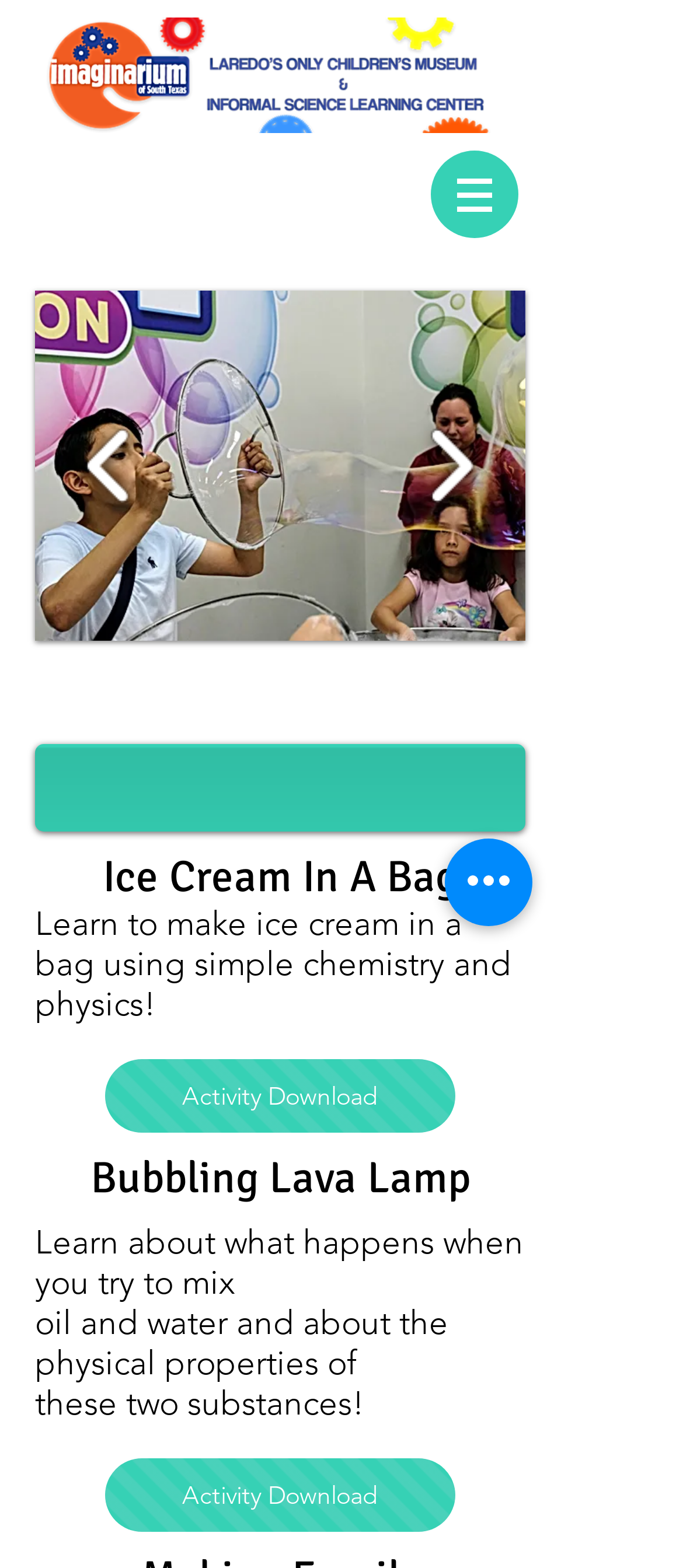What is the theme of the DIY activities on this page?
Use the screenshot to answer the question with a single word or phrase.

Science experiments